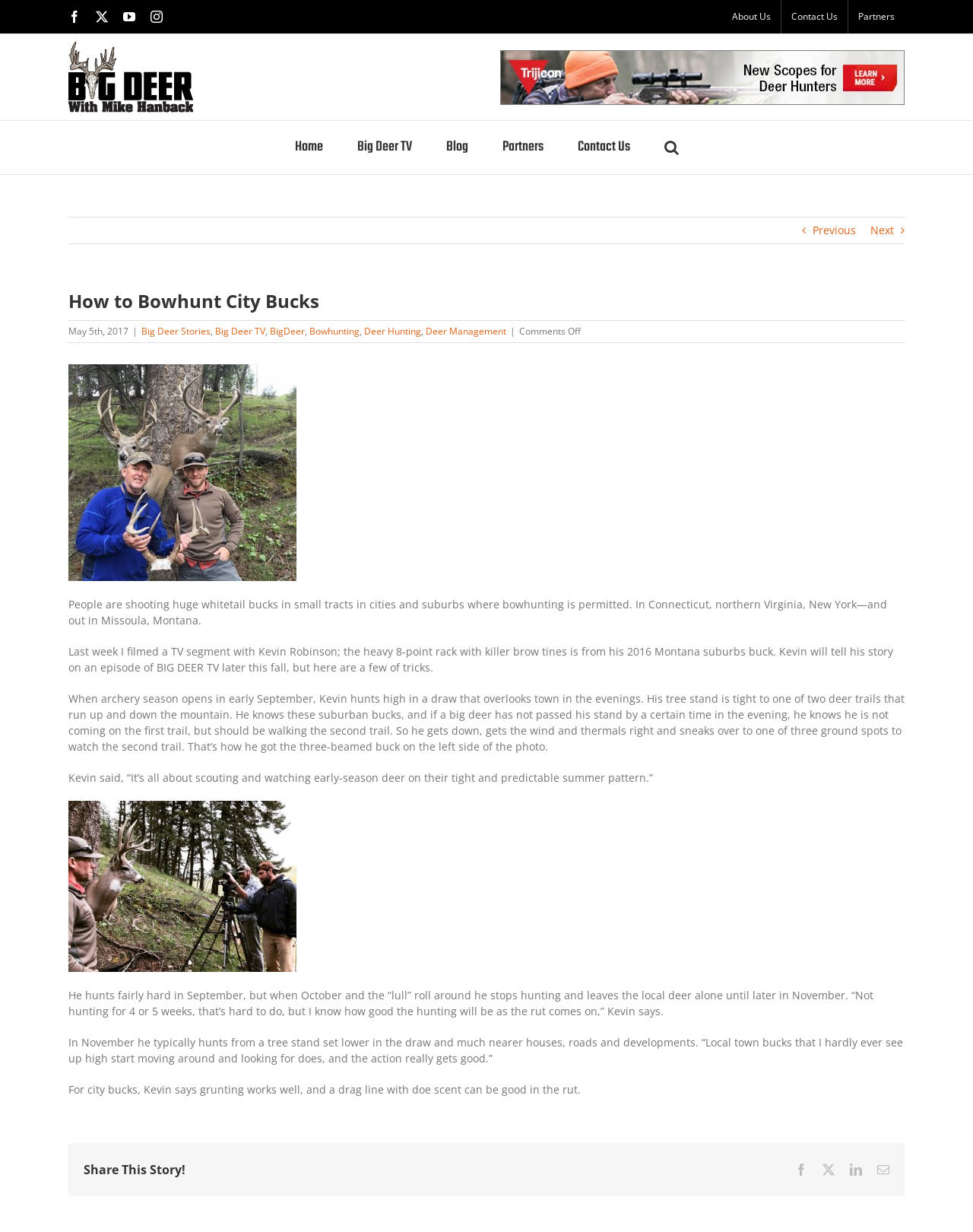Where does Kevin Robinson hunt in the evenings?
Answer the question using a single word or phrase, according to the image.

High in a draw that overlooks town